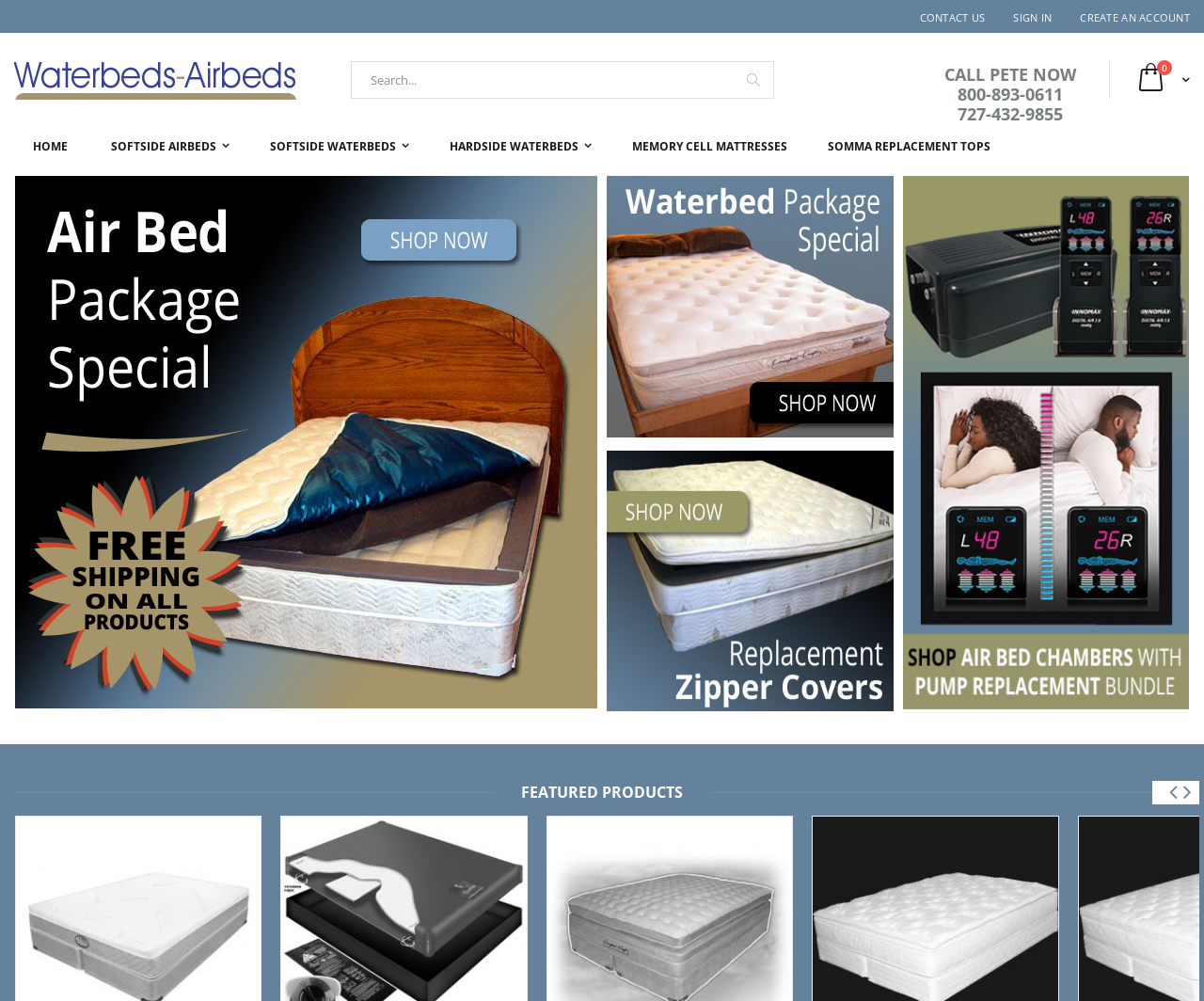Please identify the bounding box coordinates of the element I need to click to follow this instruction: "Sign in".

[0.83, 0.01, 0.885, 0.025]